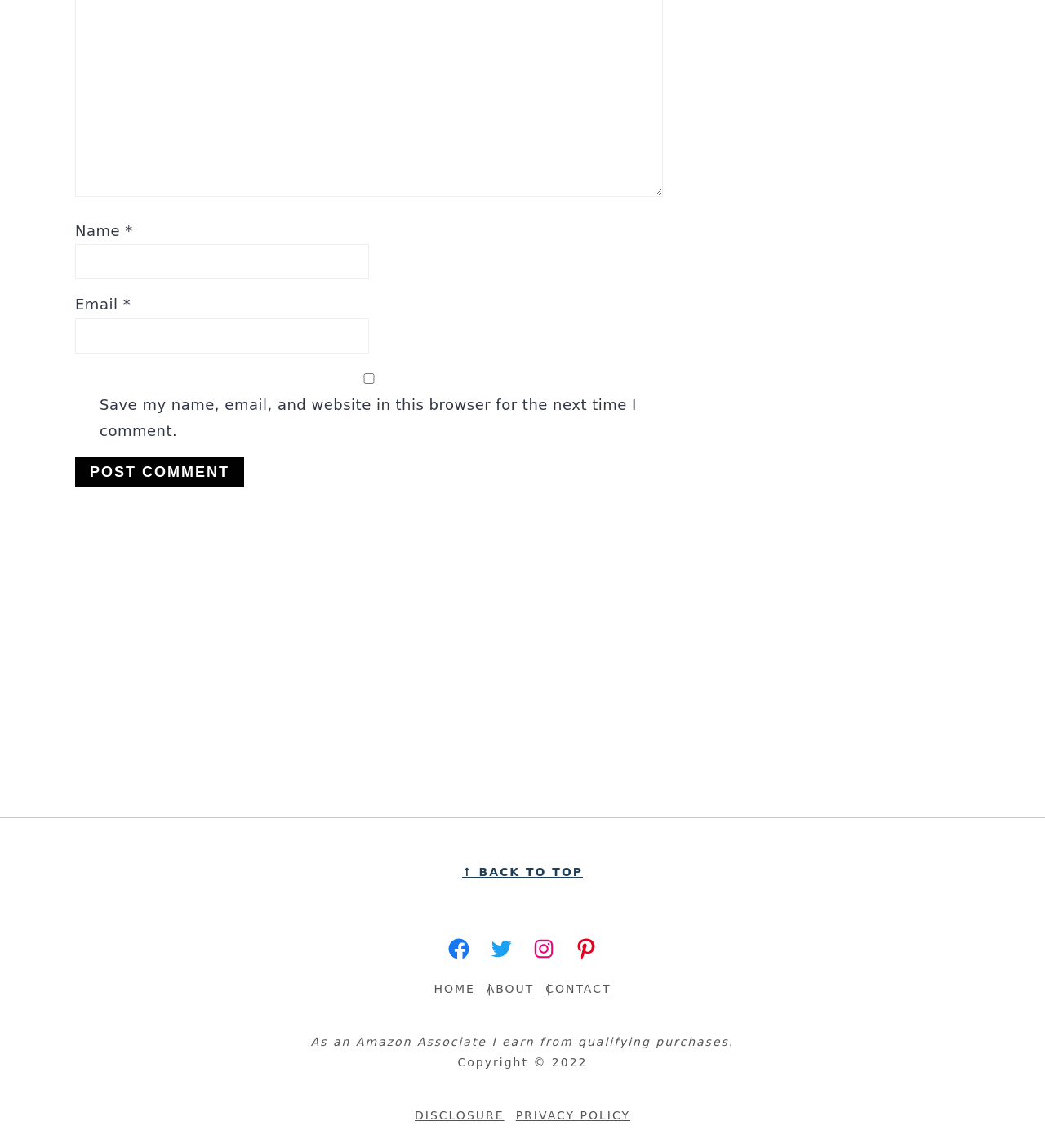Please identify the coordinates of the bounding box for the clickable region that will accomplish this instruction: "Post a comment".

[0.072, 0.398, 0.234, 0.424]